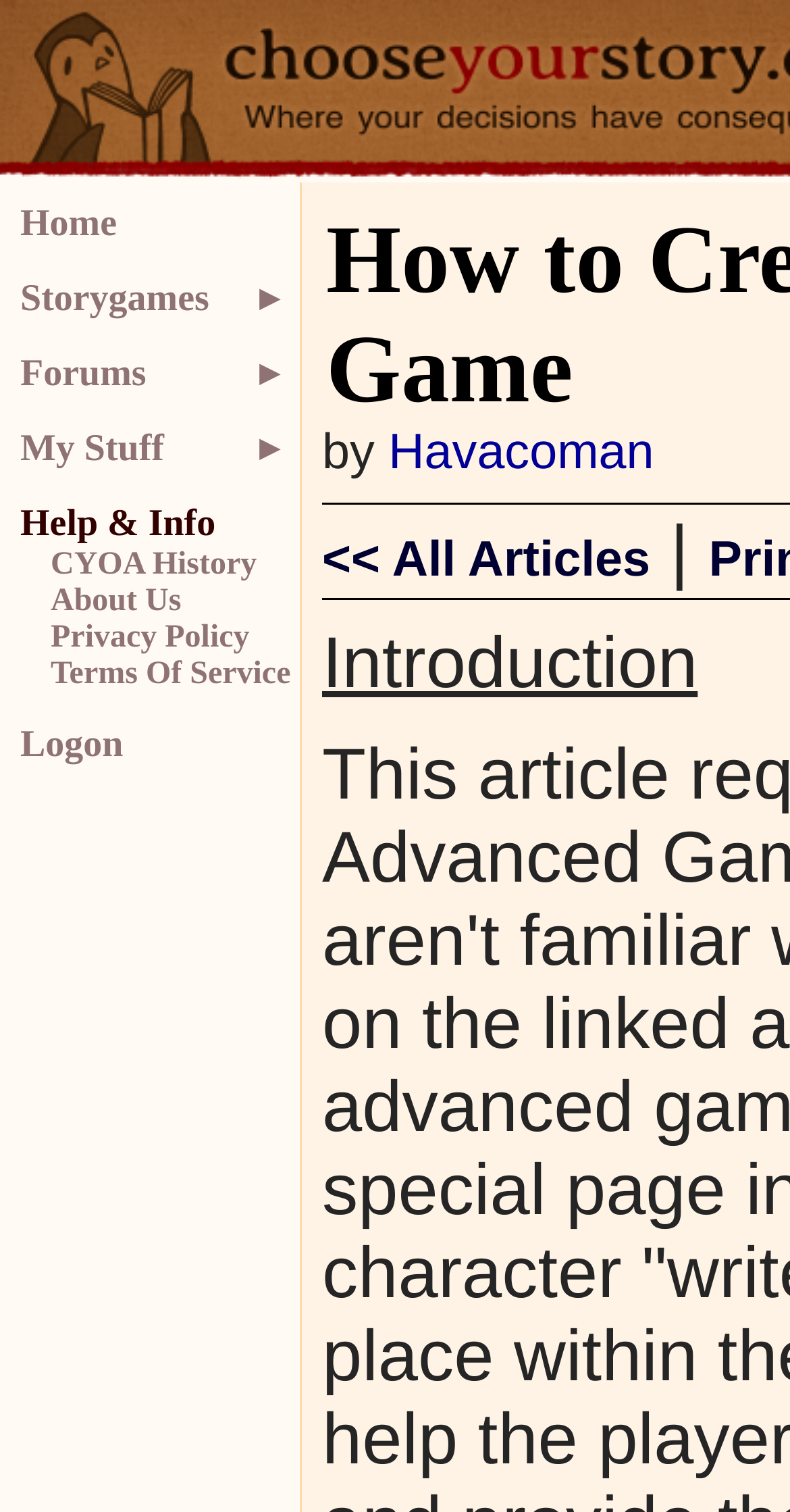Determine the bounding box coordinates for the area that should be clicked to carry out the following instruction: "log on".

[0.026, 0.479, 0.374, 0.508]